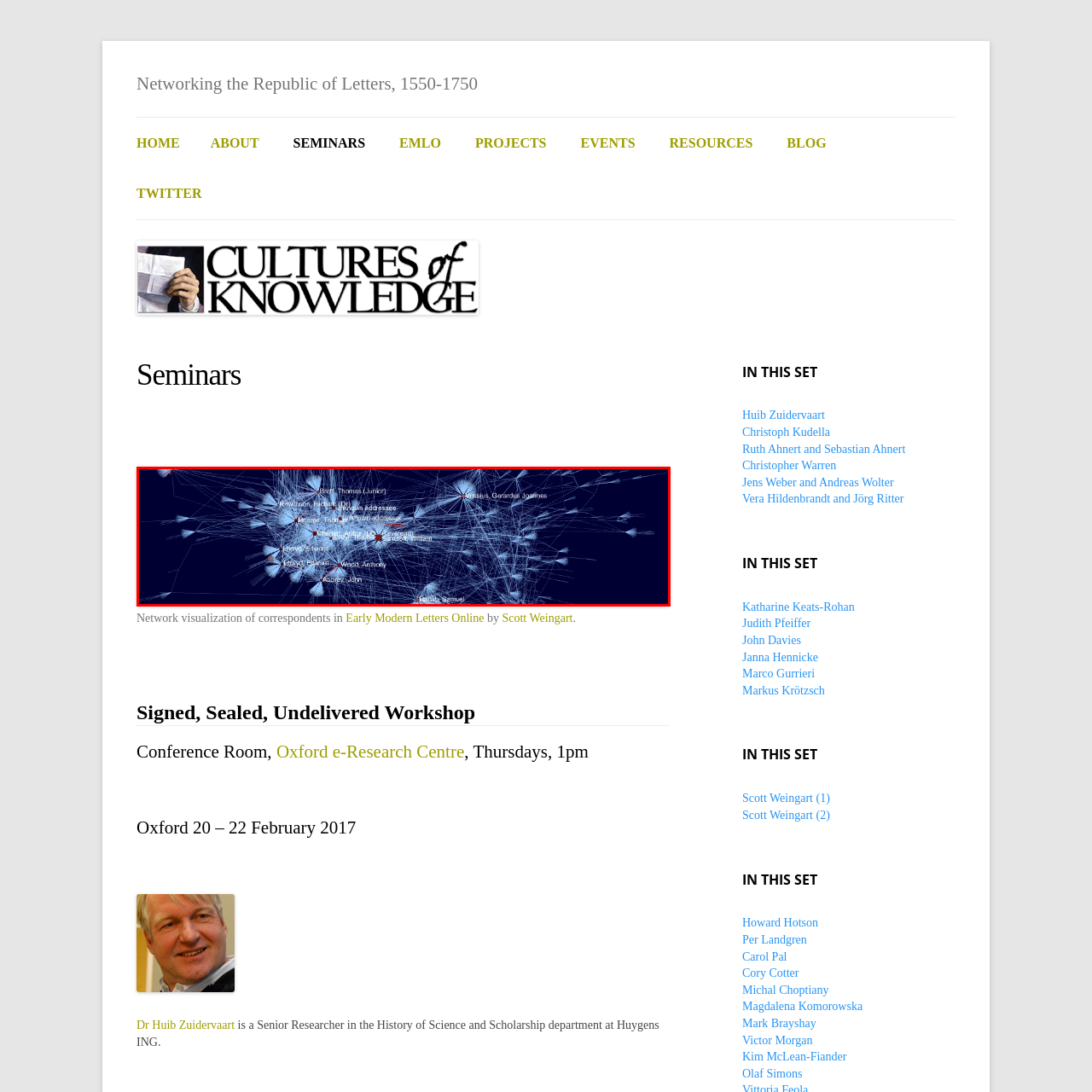Focus on the image enclosed by the red outline and give a short answer: What is the purpose of the darker background in the image?

Enhance visibility